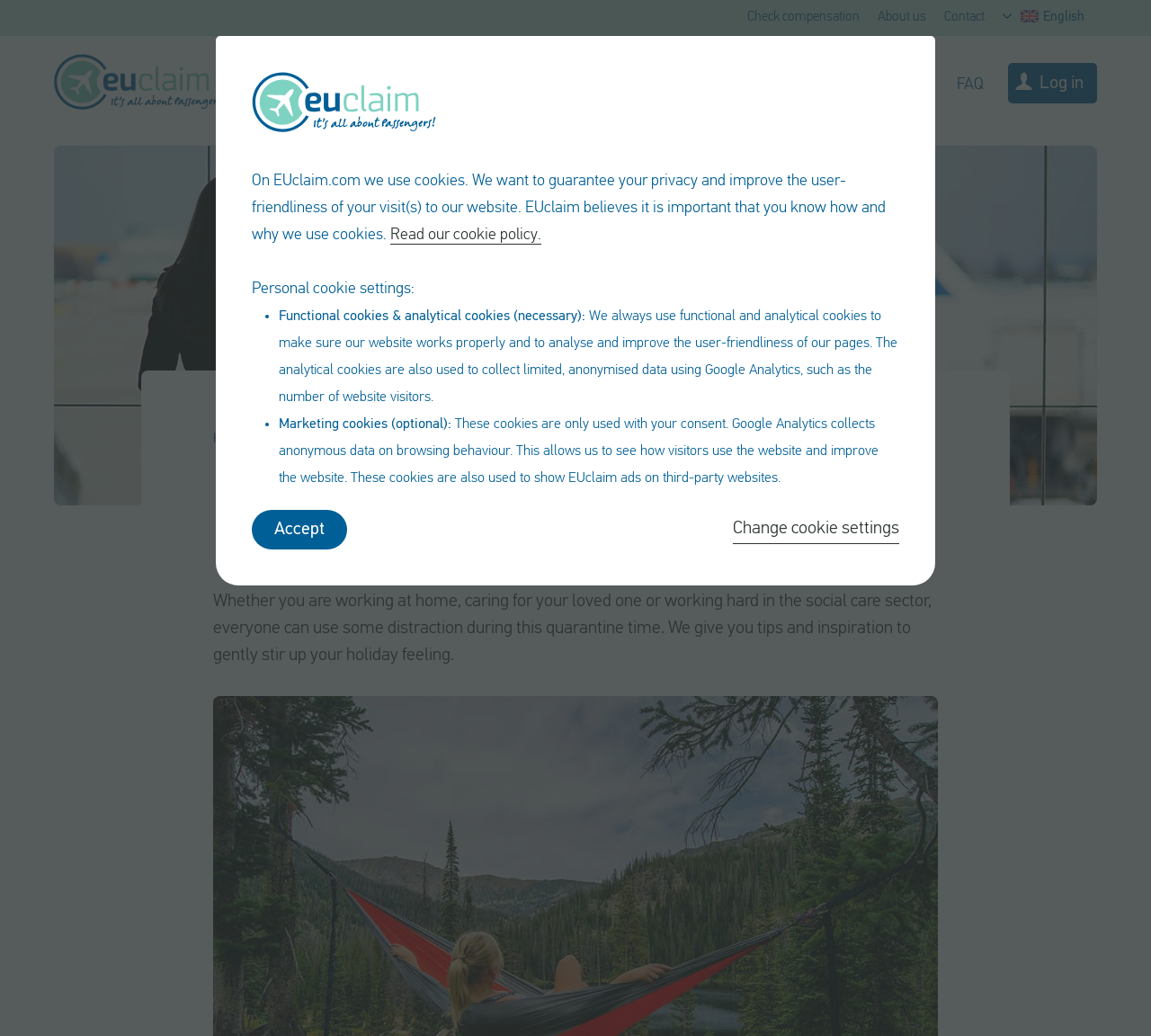Answer the following query concisely with a single word or phrase:
How many types of cookies are mentioned on the webpage?

2